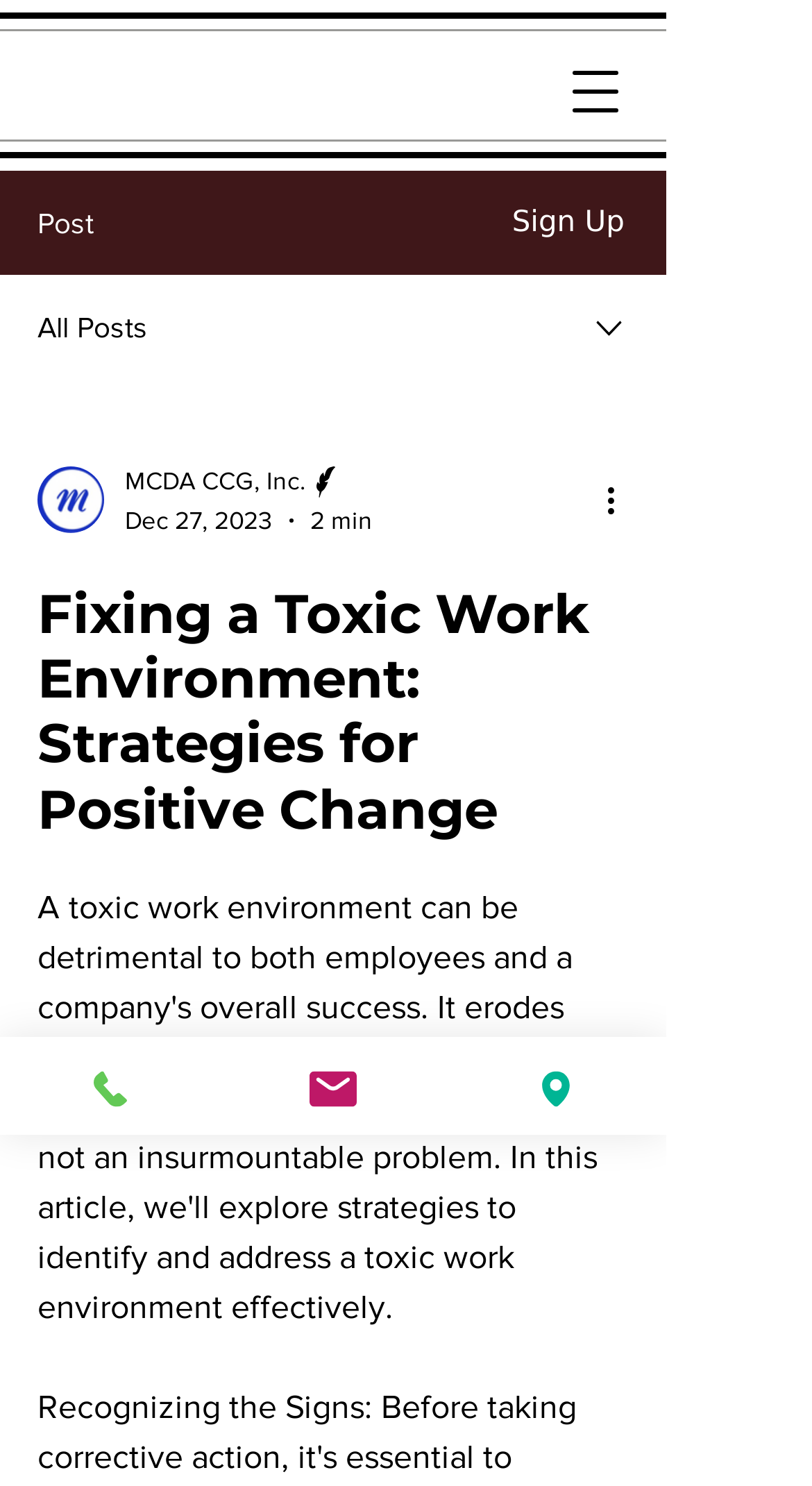Generate the text of the webpage's primary heading.

Fixing a Toxic Work Environment: Strategies for Positive Change